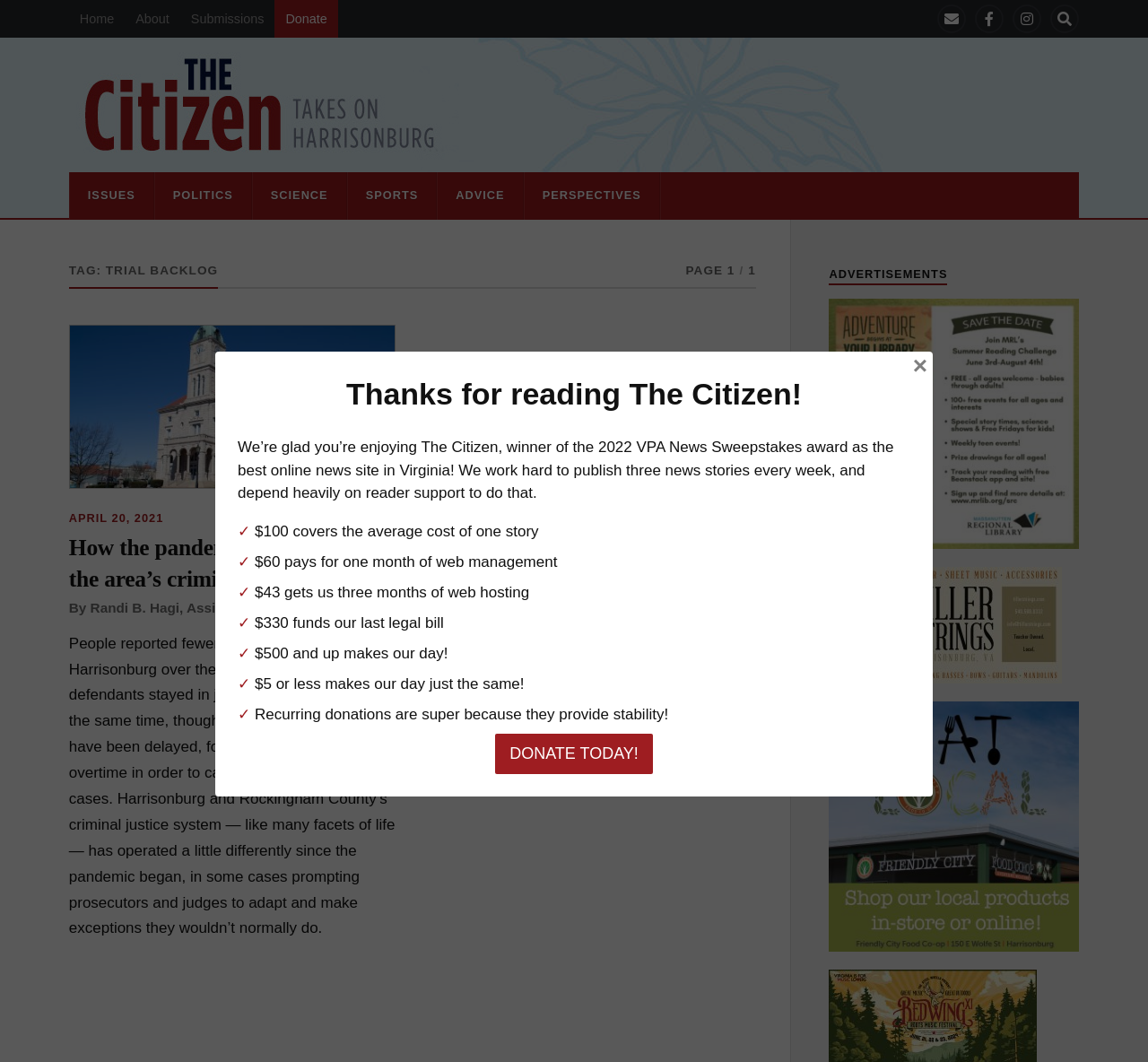Can you give a comprehensive explanation to the question given the content of the image?
What is the name of the website?

I determined the name of the website by looking at the logo link with the text 'Logo for the Harrisonburg Citizen. Go to homepage. The Harrisonburg Citizen' and the meta description 'Tag: trial backlog | The Harrisonburg Citizen'.